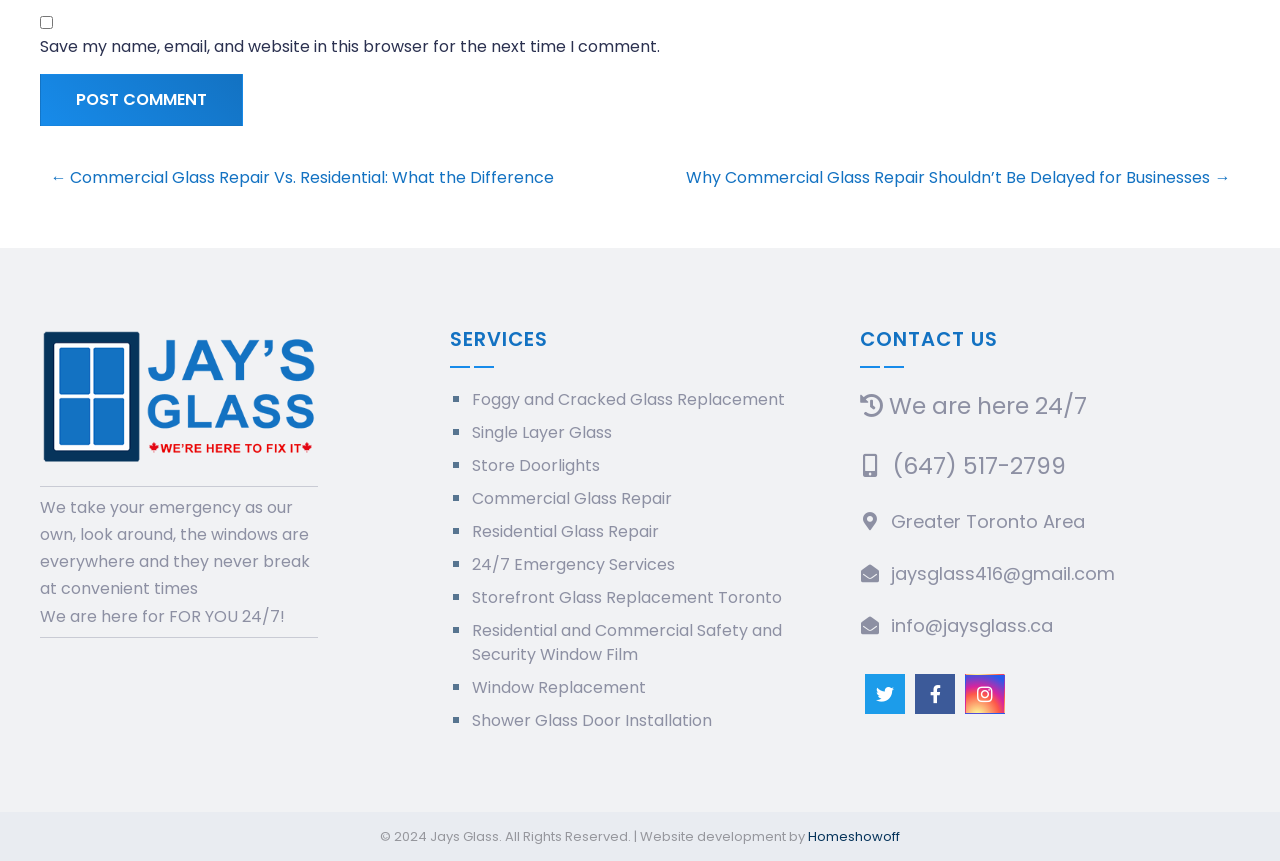What is the purpose of the checkbox at the bottom of the page?
Examine the image and give a concise answer in one word or a short phrase.

Save comment information